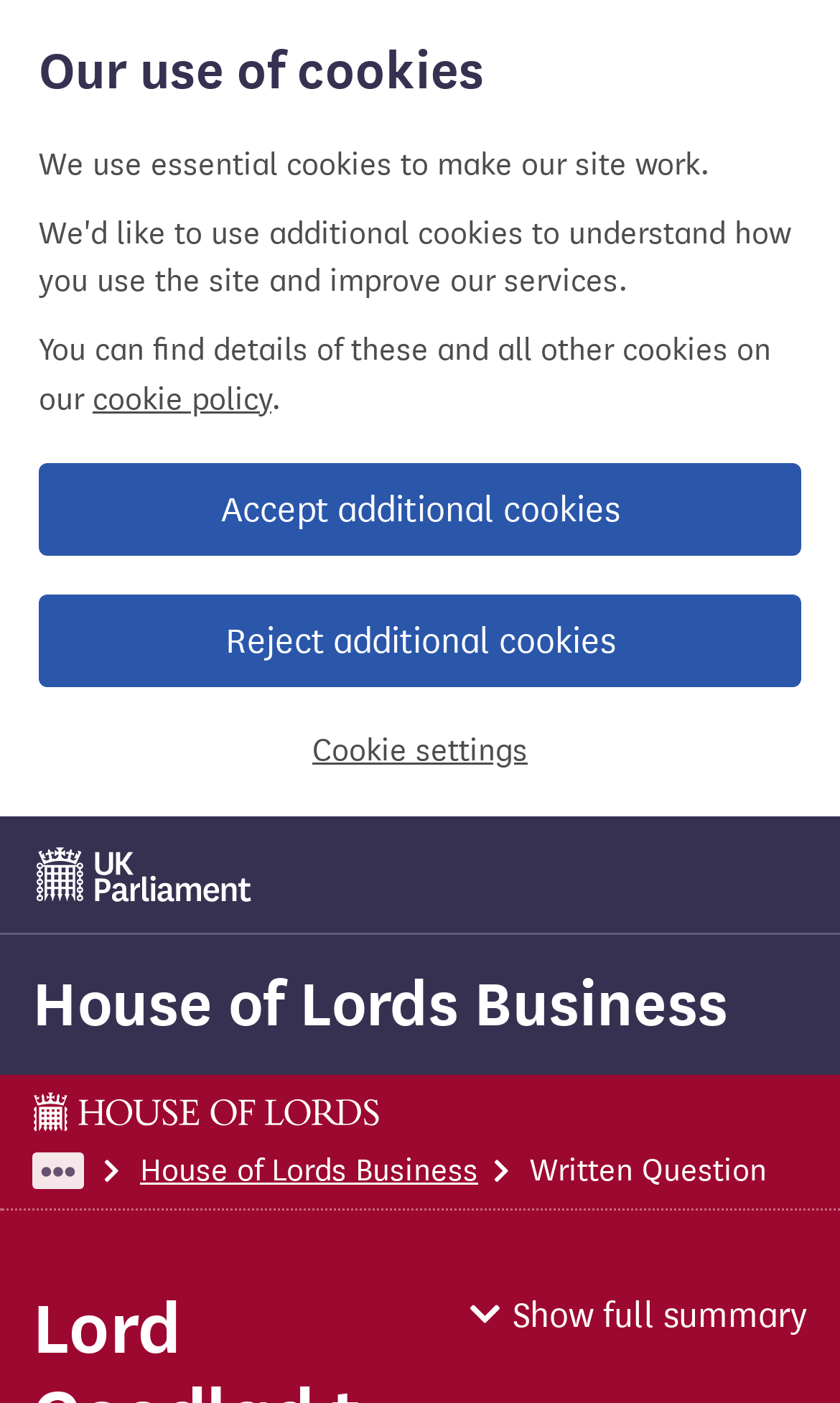Can you show the bounding box coordinates of the region to click on to complete the task described in the instruction: "expand hidden items"?

[0.038, 0.822, 0.1, 0.848]